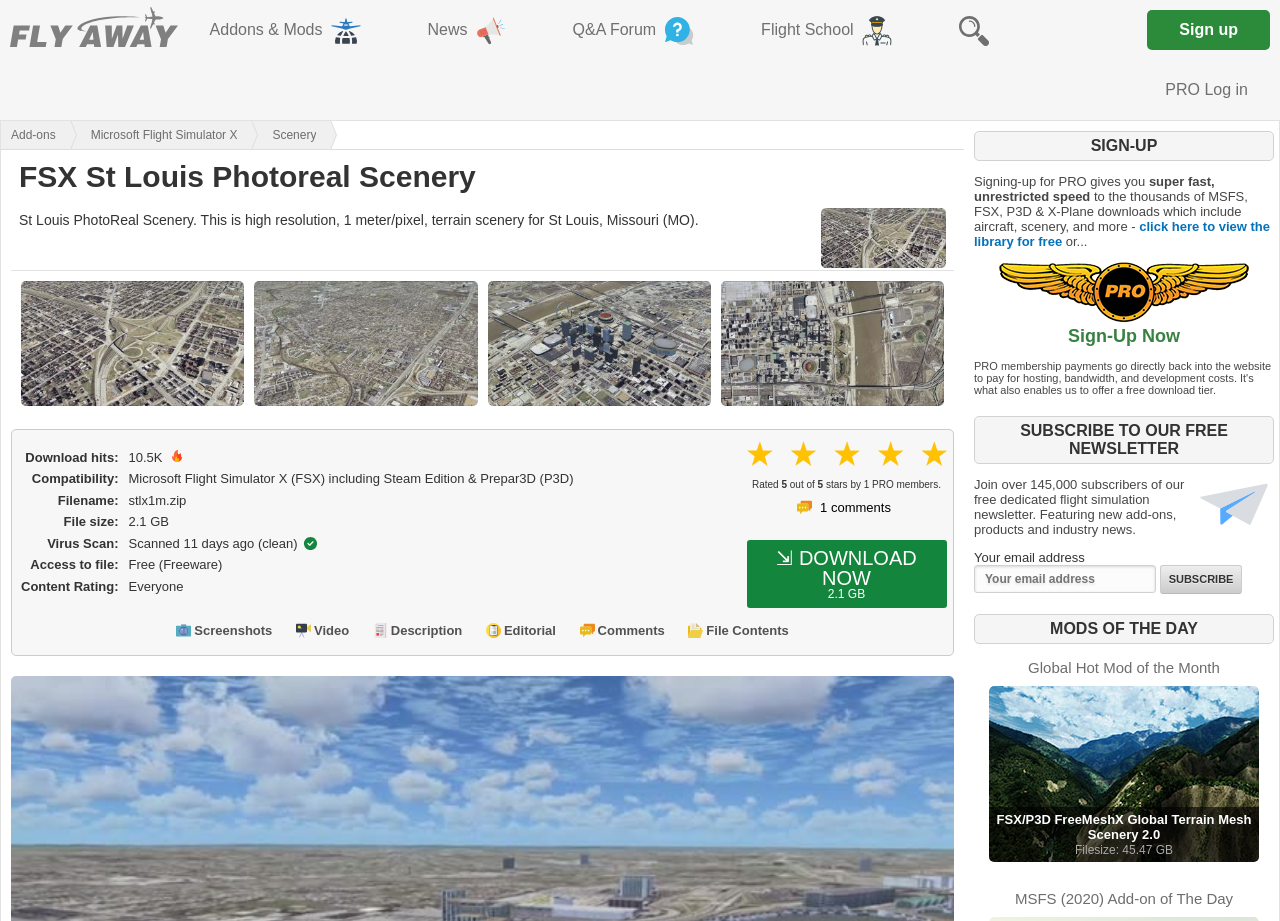Identify and extract the heading text of the webpage.

FSX St Louis Photoreal Scenery